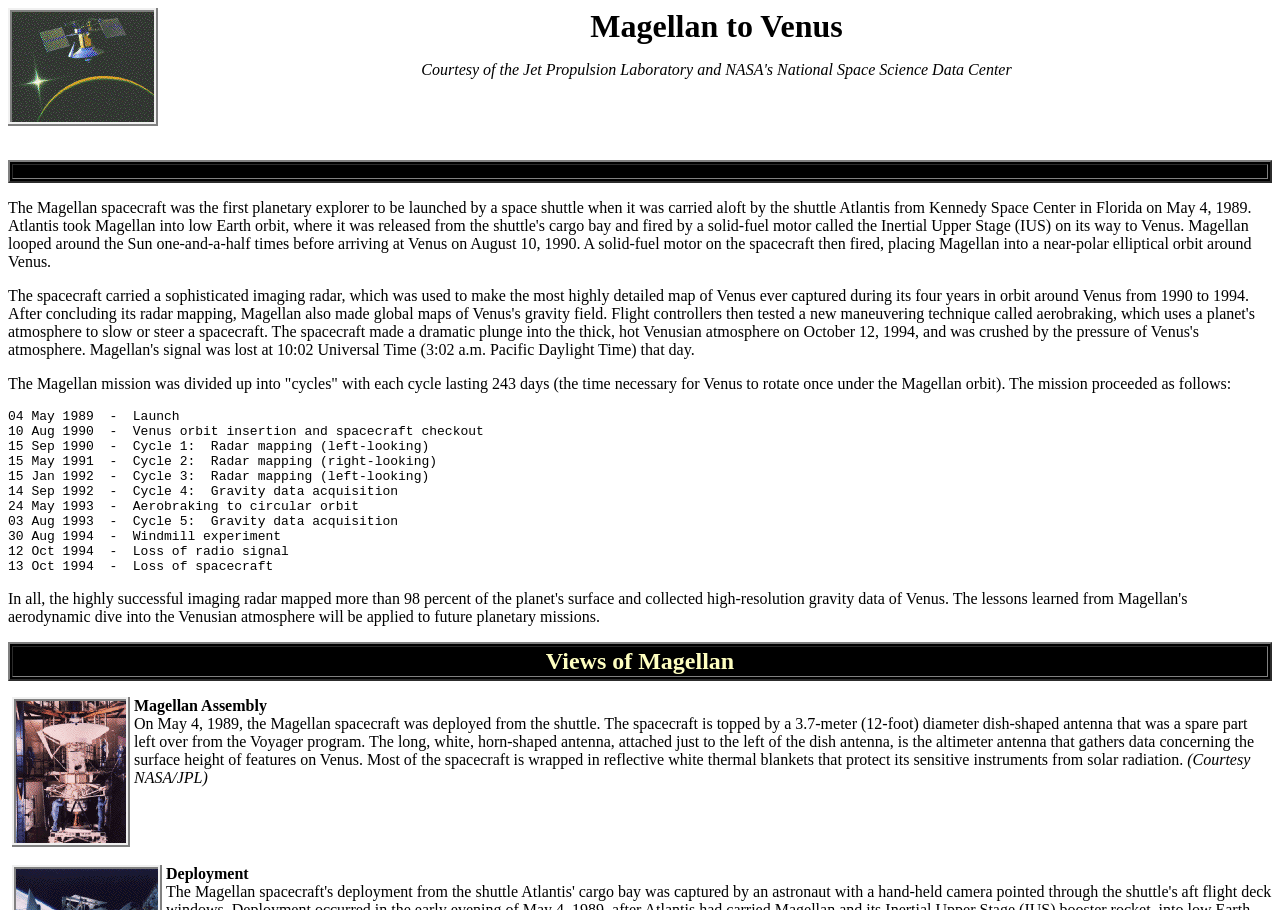Please provide a brief answer to the question using only one word or phrase: 
What is the purpose of the reflective white thermal blankets?

Protects instruments from solar radiation